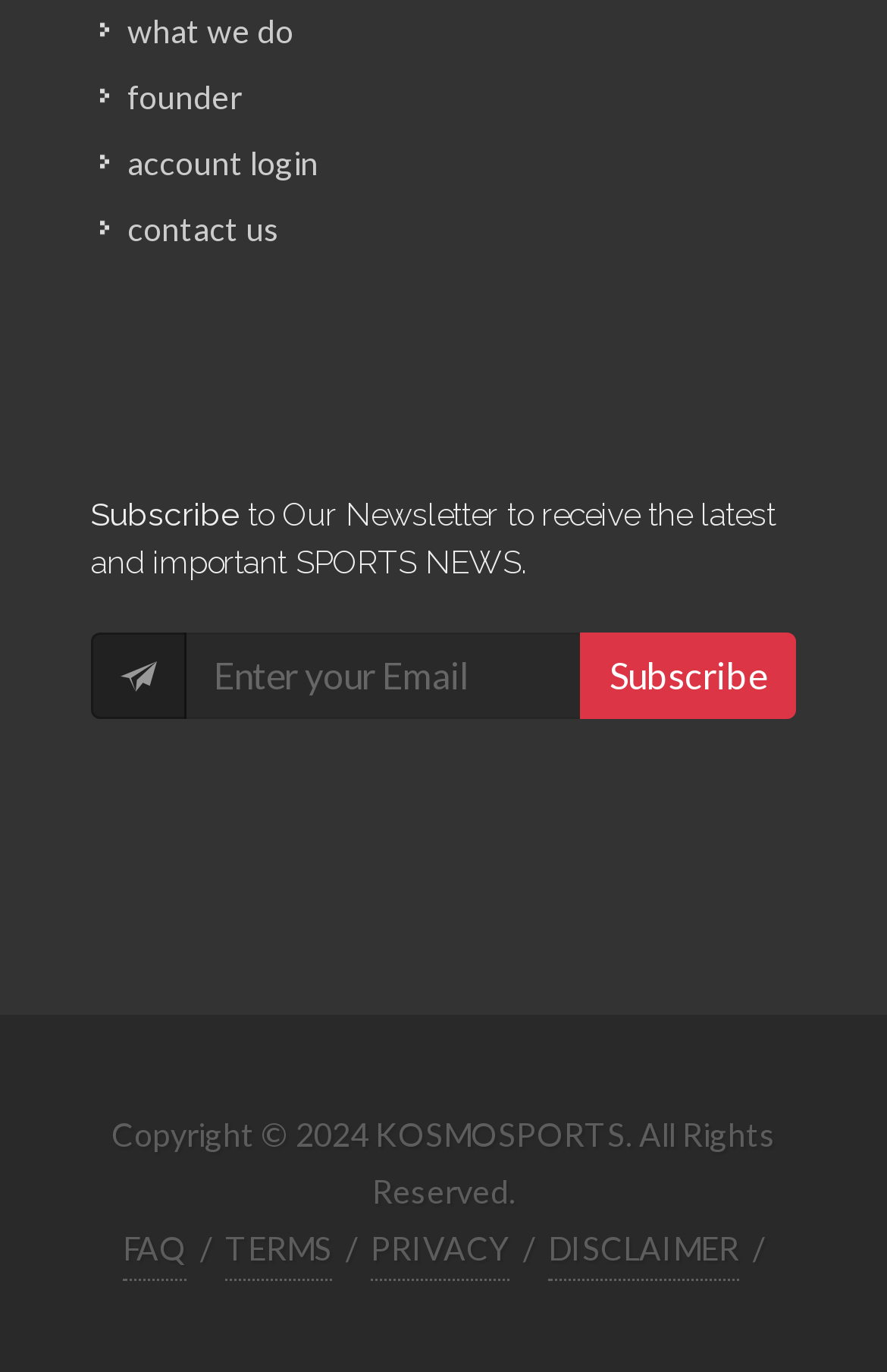Determine the bounding box coordinates of the section I need to click to execute the following instruction: "Subscribe to the newsletter". Provide the coordinates as four float numbers between 0 and 1, i.e., [left, top, right, bottom].

[0.654, 0.461, 0.897, 0.524]